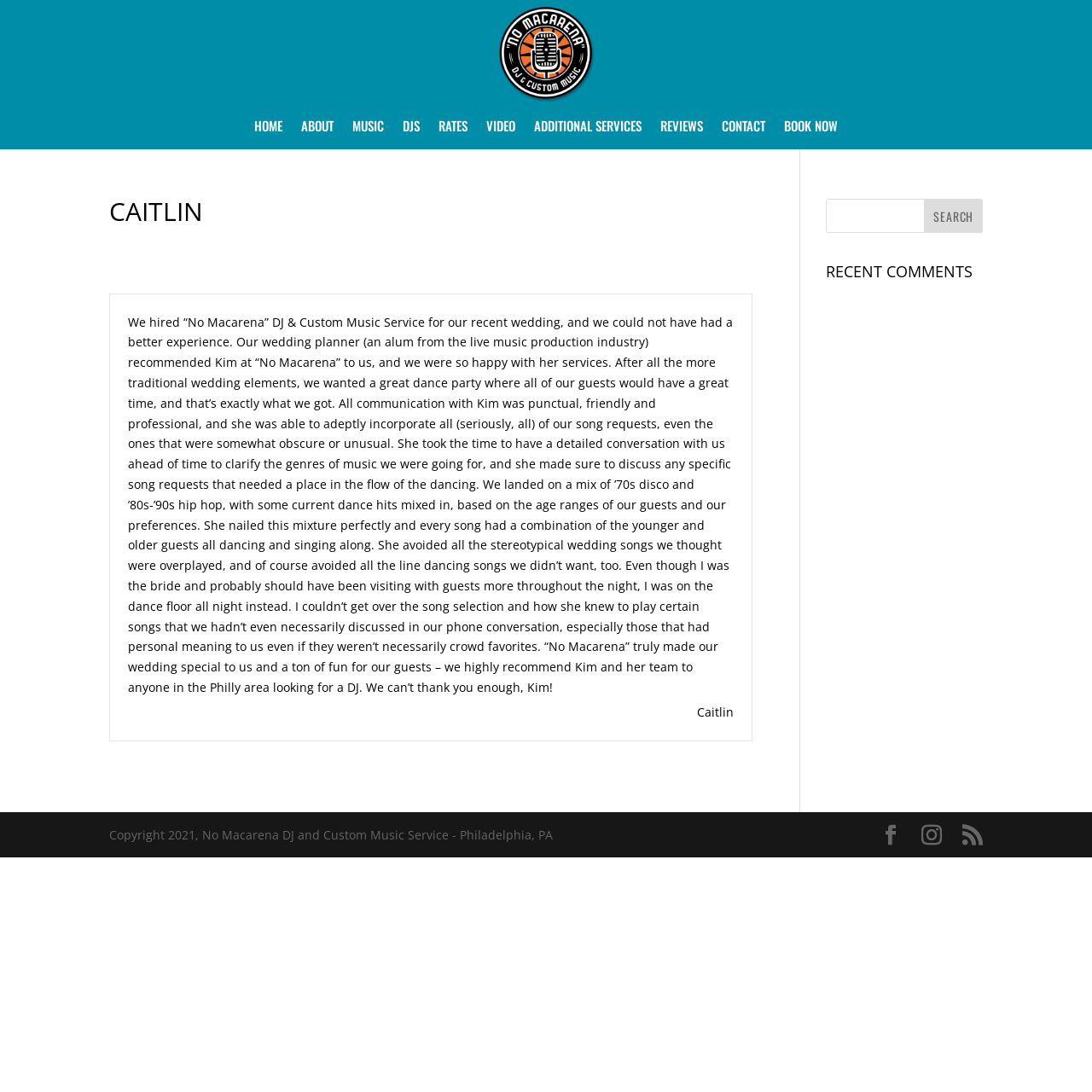Determine the bounding box coordinates for the clickable element required to fulfill the instruction: "Book a service now". Provide the coordinates as four float numbers between 0 and 1, i.e., [left, top, right, bottom].

[0.718, 0.109, 0.767, 0.126]